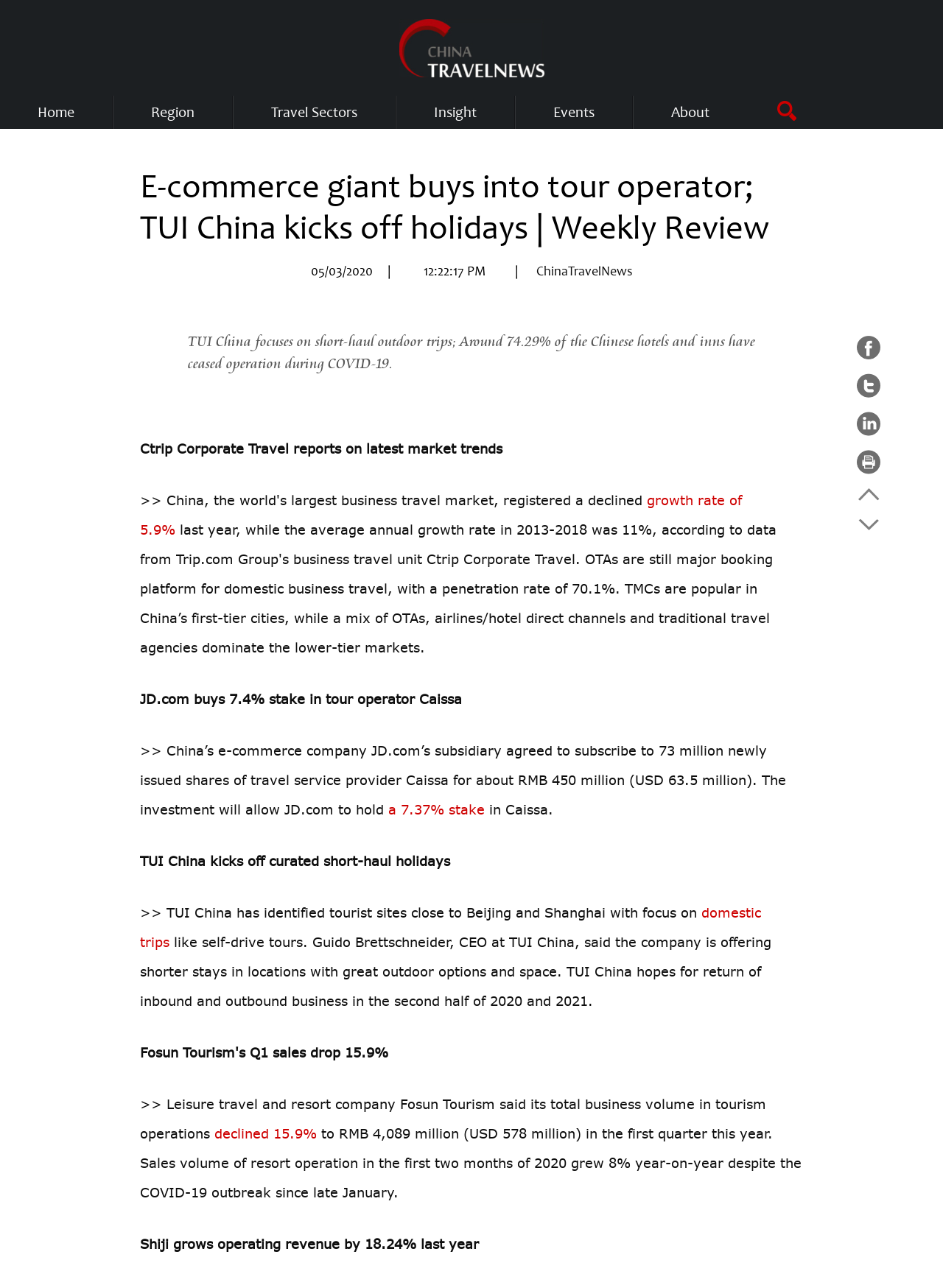Generate the title text from the webpage.

E-commerce giant buys into tour operator; TUI China kicks off holidays | Weekly Review